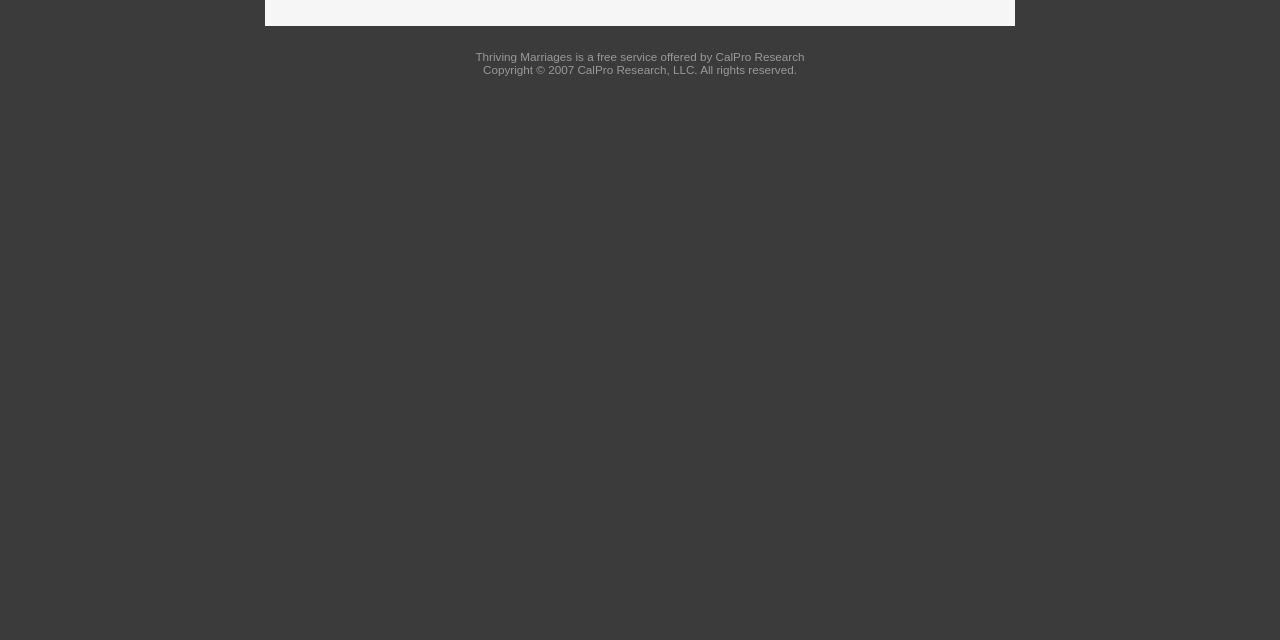Identify the bounding box coordinates of the HTML element based on this description: "CalPro Research".

[0.559, 0.078, 0.629, 0.098]